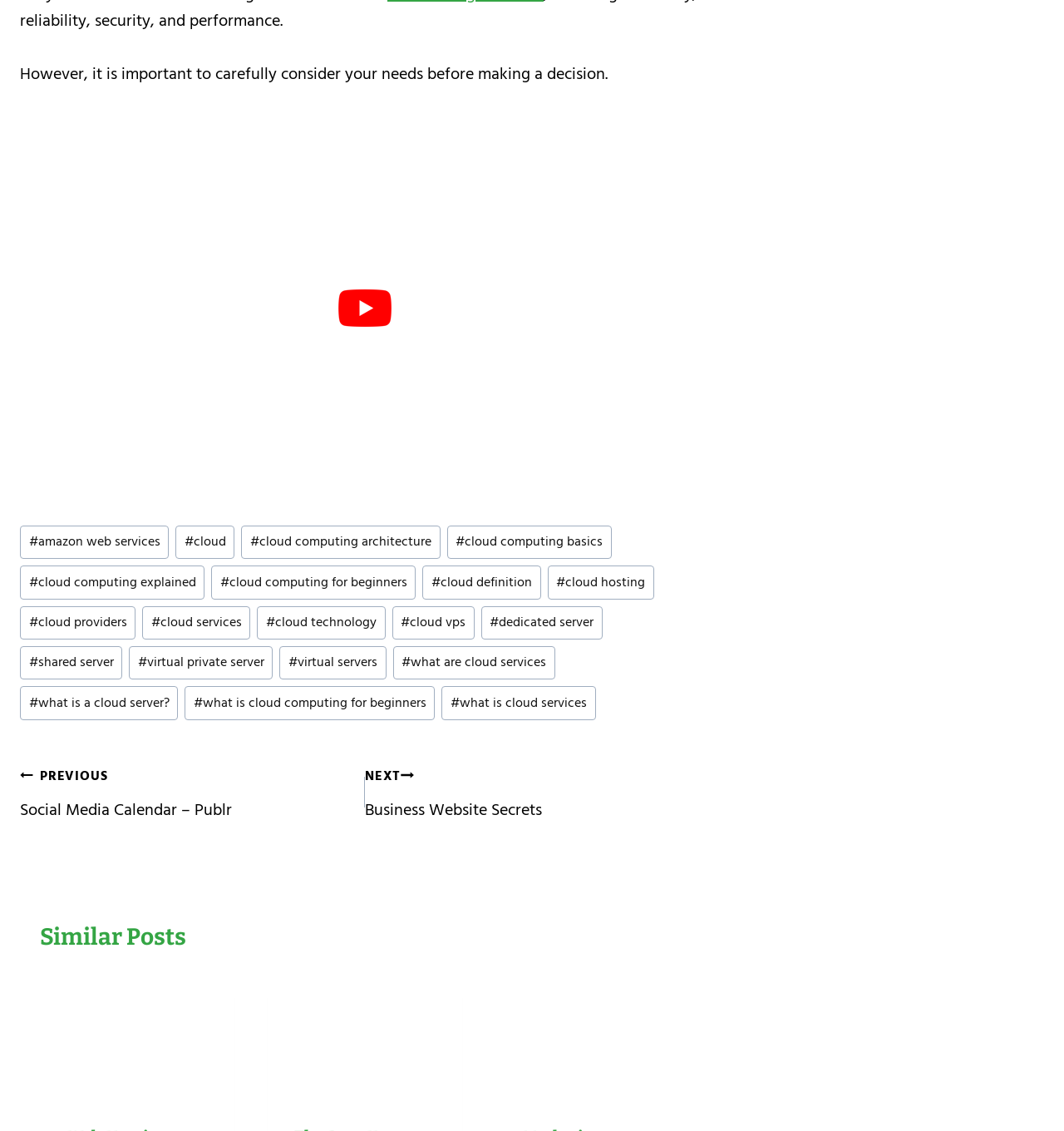Identify the bounding box coordinates for the UI element described as: "#cloud". The coordinates should be provided as four floats between 0 and 1: [left, top, right, bottom].

[0.165, 0.465, 0.221, 0.494]